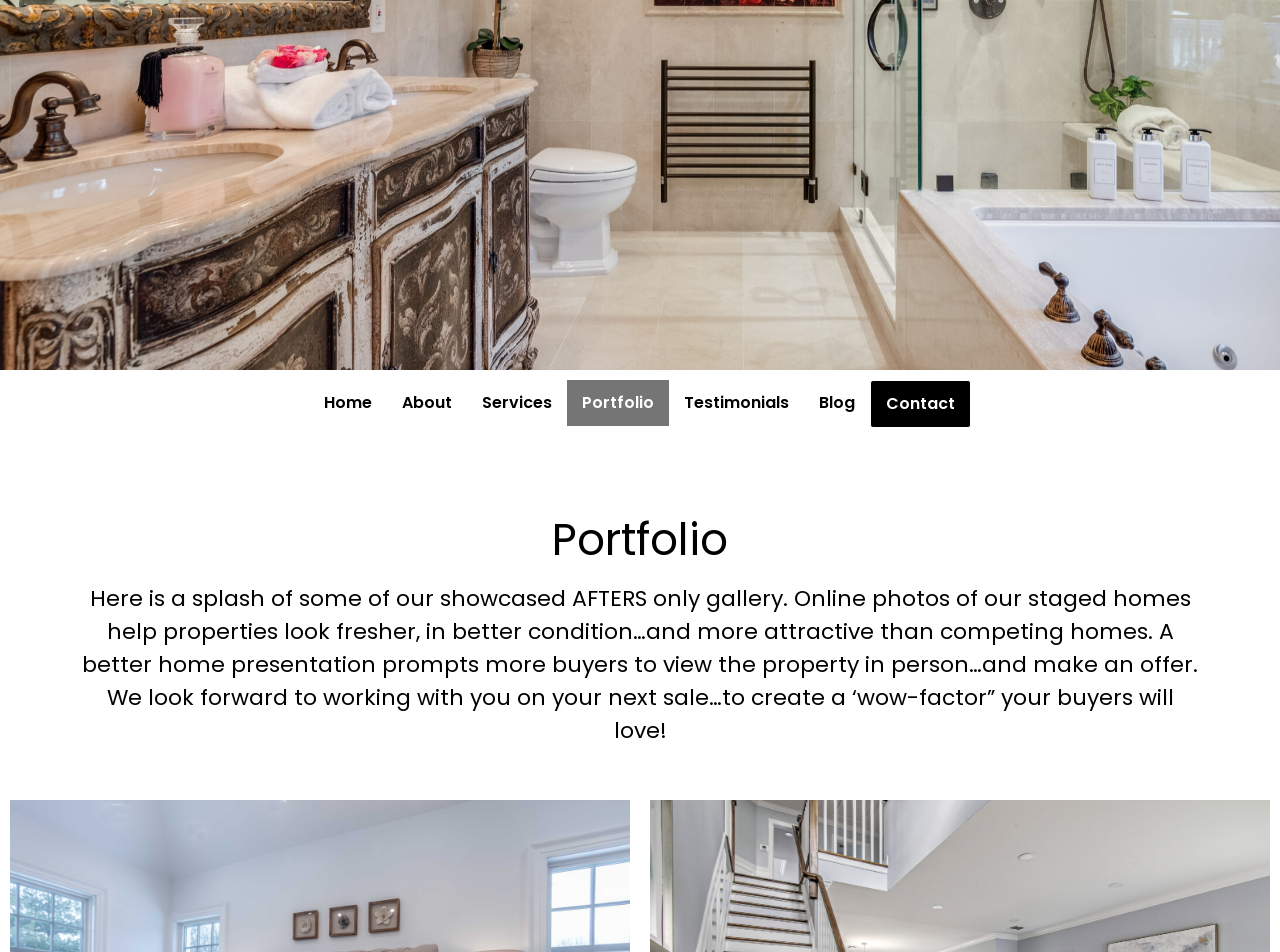What is the purpose of showcasing homes on this website?
Answer the question with detailed information derived from the image.

Based on the StaticText element, it is mentioned that online photos of staged homes help properties look fresher, in better condition…and more attractive than competing homes, which prompts more buyers to view the property in person…and make an offer.